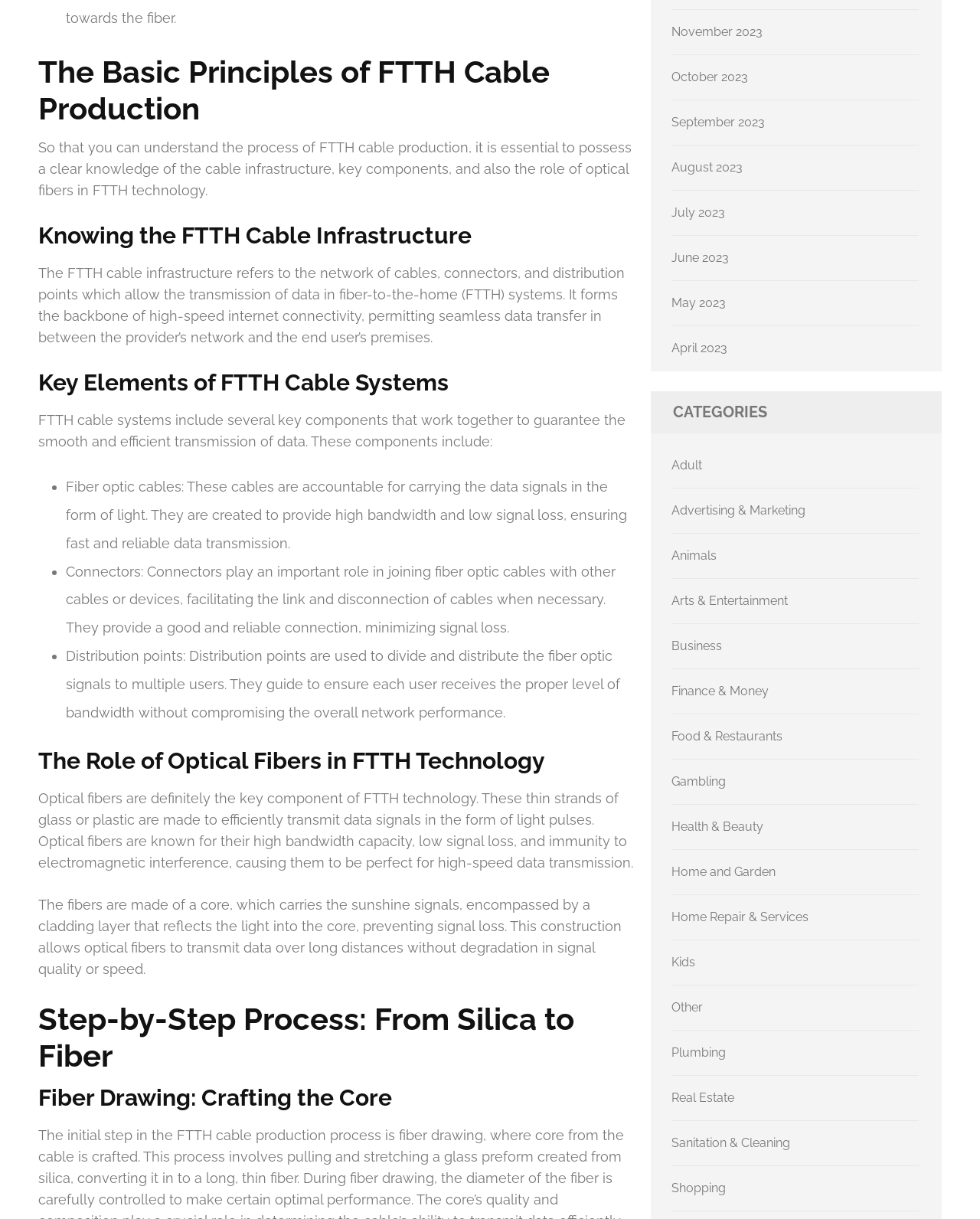What is the main topic of the webpage?
Please answer the question with as much detail as possible using the screenshot.

The webpage is primarily focused on explaining the basic principles of FTTH cable production, including the cable infrastructure, key components, and the role of optical fibers in FTTH technology.